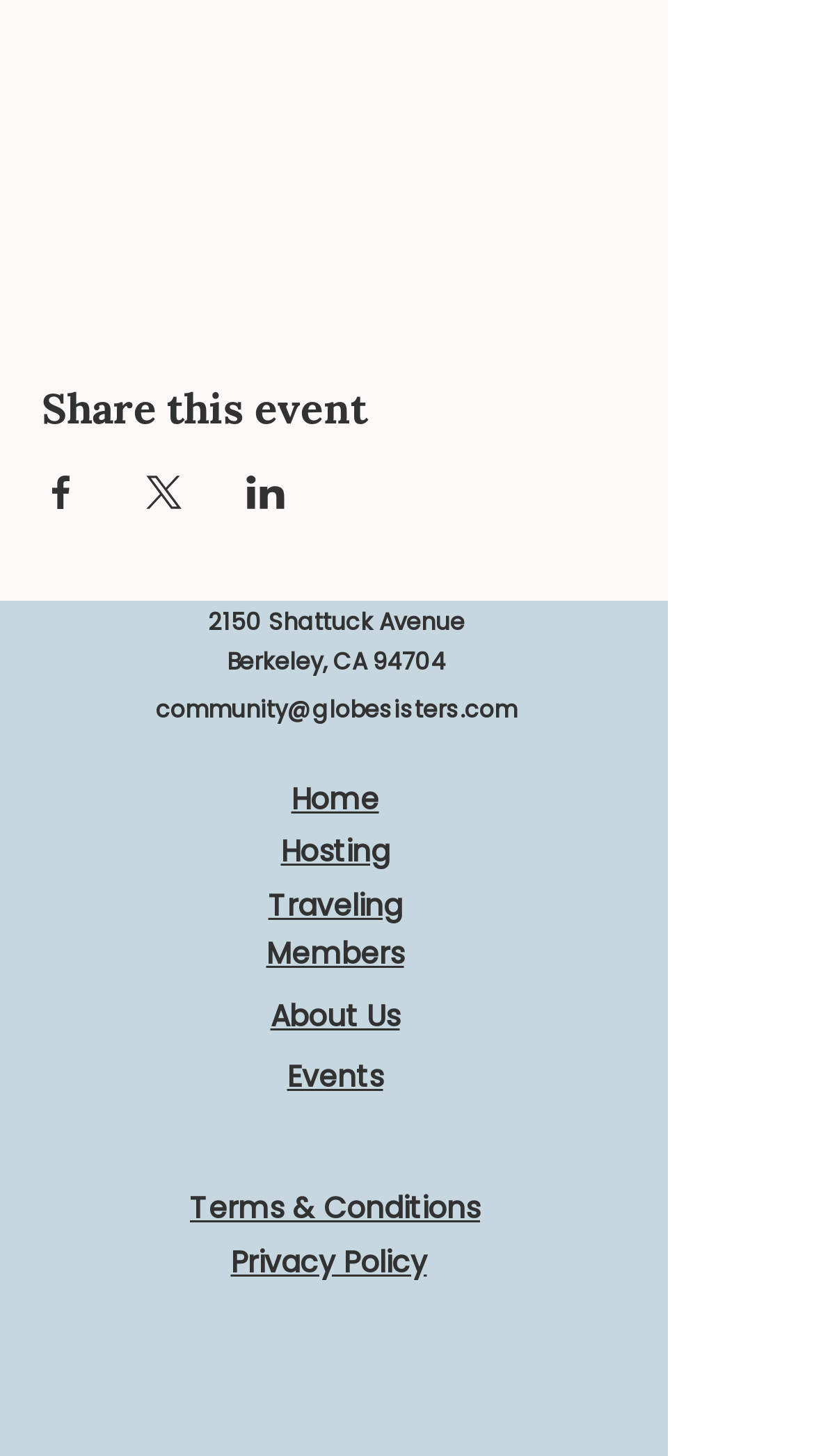Please indicate the bounding box coordinates for the clickable area to complete the following task: "Visit our Instagram page". The coordinates should be specified as four float numbers between 0 and 1, i.e., [left, top, right, bottom].

[0.172, 0.911, 0.262, 0.961]